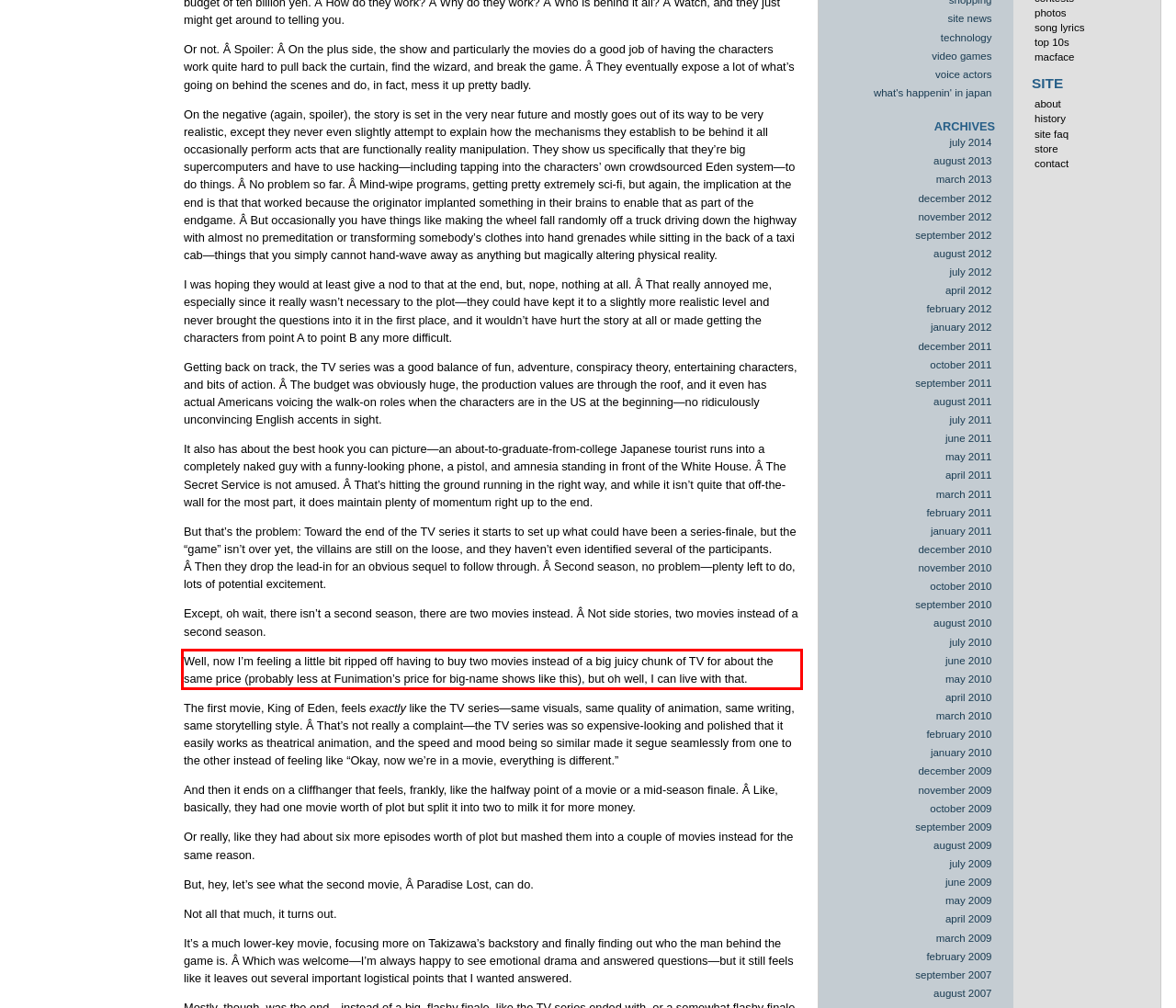View the screenshot of the webpage and identify the UI element surrounded by a red bounding box. Extract the text contained within this red bounding box.

Well, now I’m feeling a little bit ripped off having to buy two movies instead of a big juicy chunk of TV for about the same price (probably less at Funimation’s price for big-name shows like this), but oh well, I can live with that.